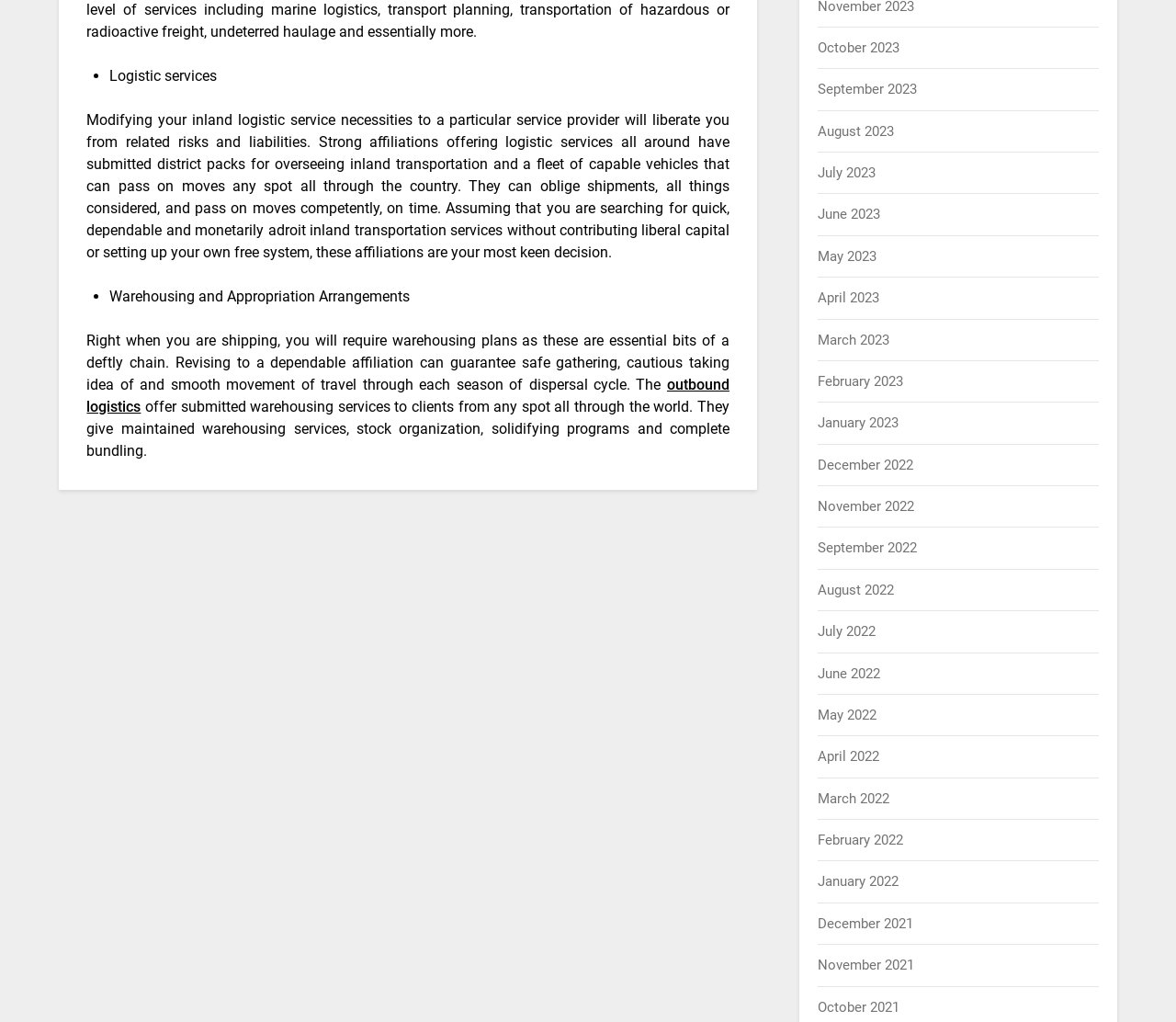Respond with a single word or phrase:
What is the purpose of warehousing plans?

Safe gathering and smooth movement